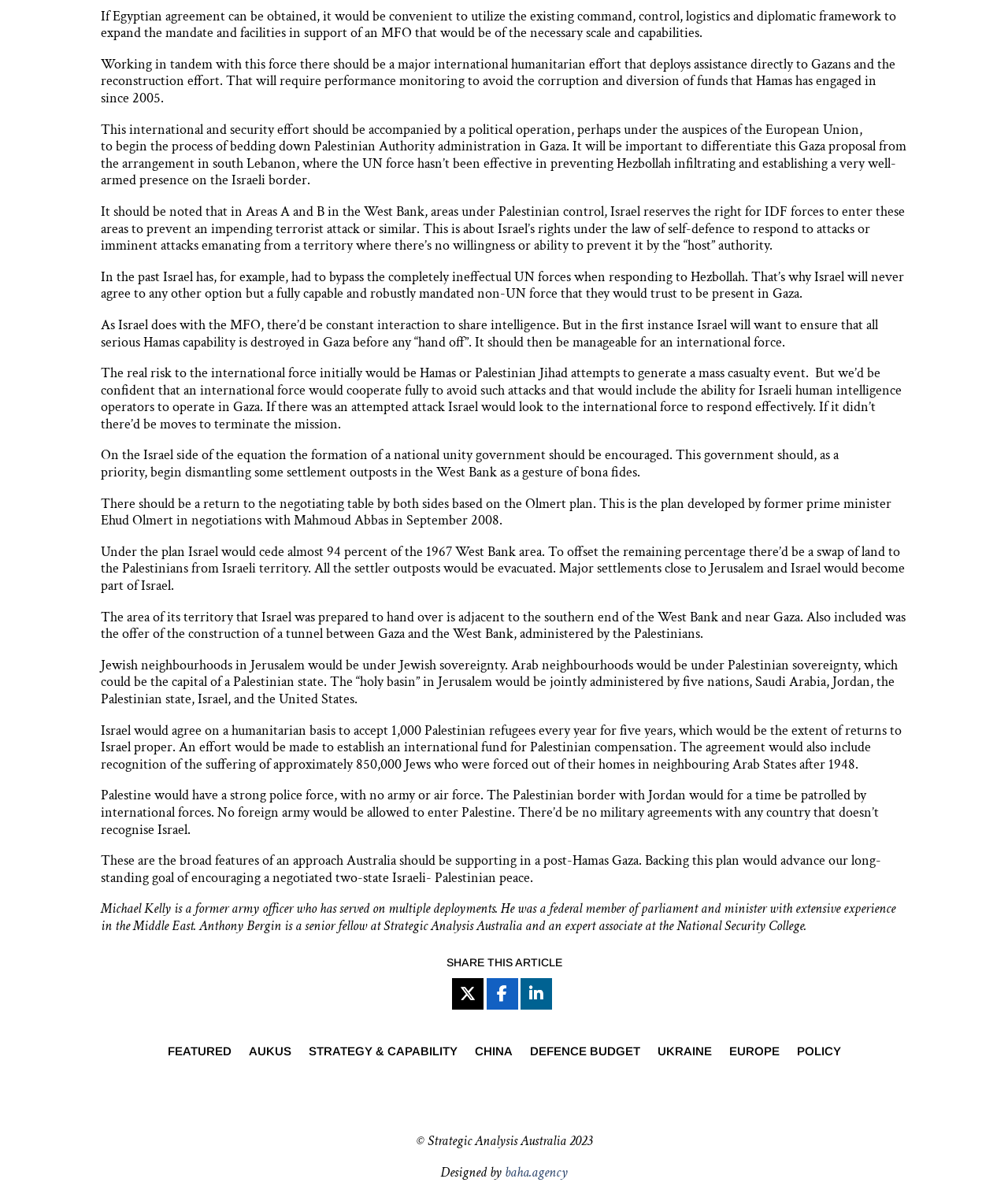Identify the bounding box for the described UI element. Provide the coordinates in (top-left x, top-left y, bottom-right x, bottom-right y) format with values ranging from 0 to 1: Defence Budget

[0.525, 0.871, 0.635, 0.885]